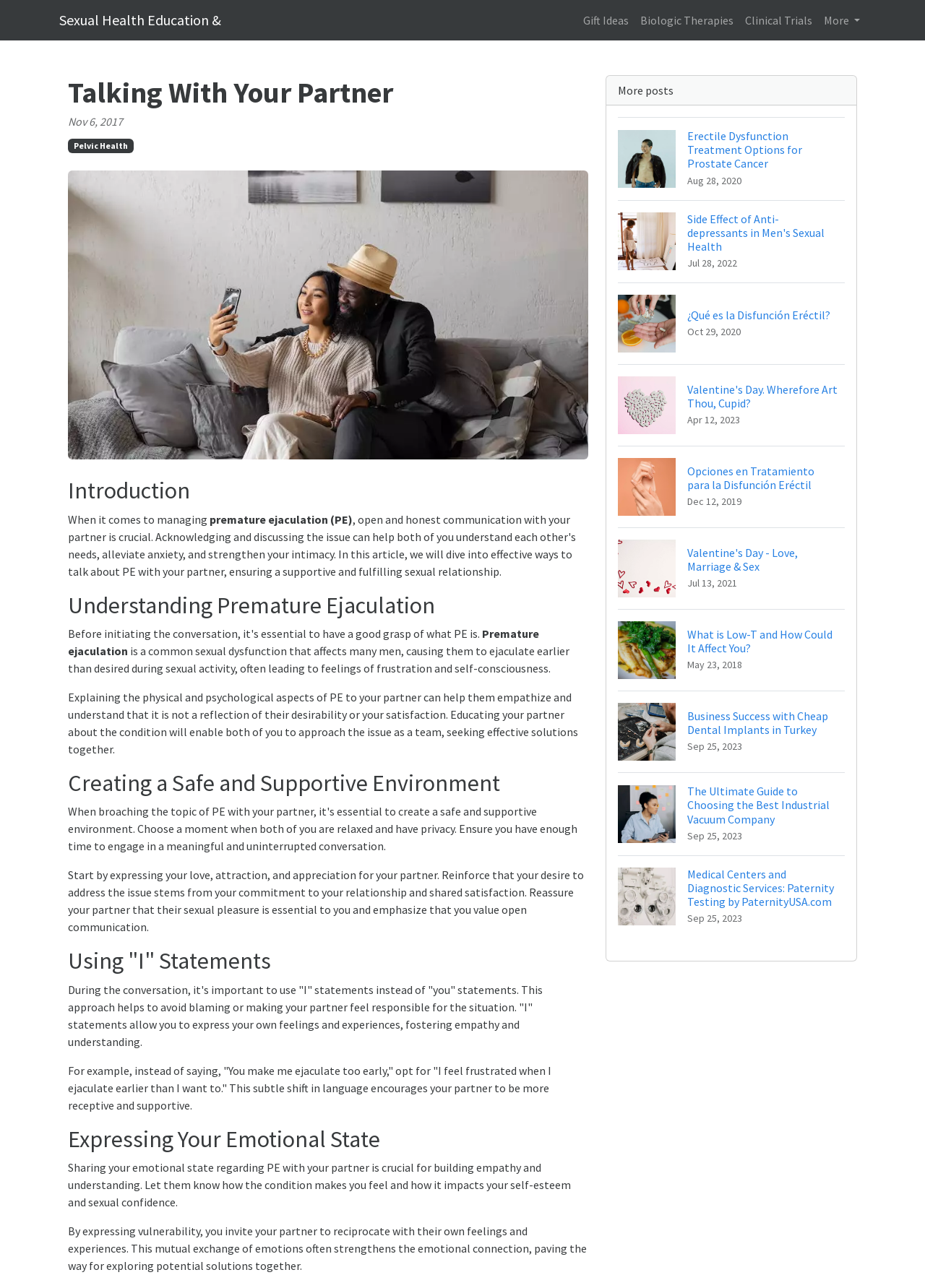Generate a comprehensive description of the webpage.

This webpage is focused on sexual health education and economic telehealth services, specifically discussing ways to communicate with one's partner about premature ejaculation. 

At the top of the page, there are several links to related topics, including "Gift Ideas", "Biologic Therapies", "Clinical Trials", and "More". Below these links, there is a header section with the title "Talking With Your Partner" and a subheading "Nov 6, 2017". 

To the right of the header section, there is an image. Below the image, there are several sections of text, each with a heading. The first section is titled "Introduction" and discusses the importance of managing premature ejaculation. The second section is titled "Understanding Premature Ejaculation" and explains the physical and psychological aspects of the condition. 

The following sections provide guidance on how to communicate with one's partner about premature ejaculation, including "Creating a Safe and Supportive Environment", "Using 'I' Statements", and "Expressing Your Emotional State". These sections offer tips and advice on how to approach the conversation and build empathy and understanding with one's partner.

Below these sections, there are several links to related articles, each with a heading and an image. These articles cover topics such as erectile dysfunction treatment options, side effects of antidepressants on men's sexual health, and Valentine's Day-related topics.